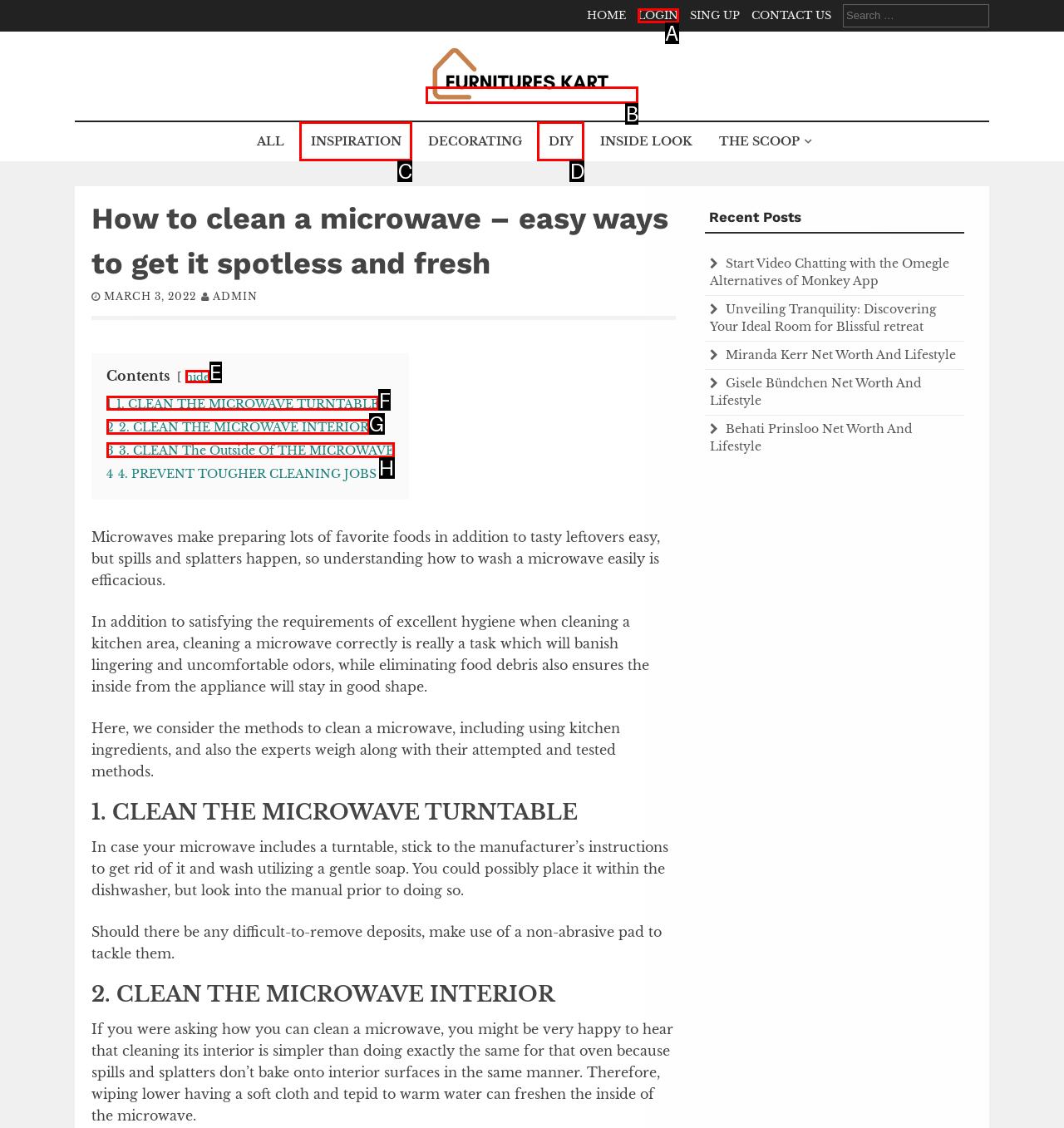Identify which HTML element to click to fulfill the following task: Learn about cleaning the microwave turntable. Provide your response using the letter of the correct choice.

F